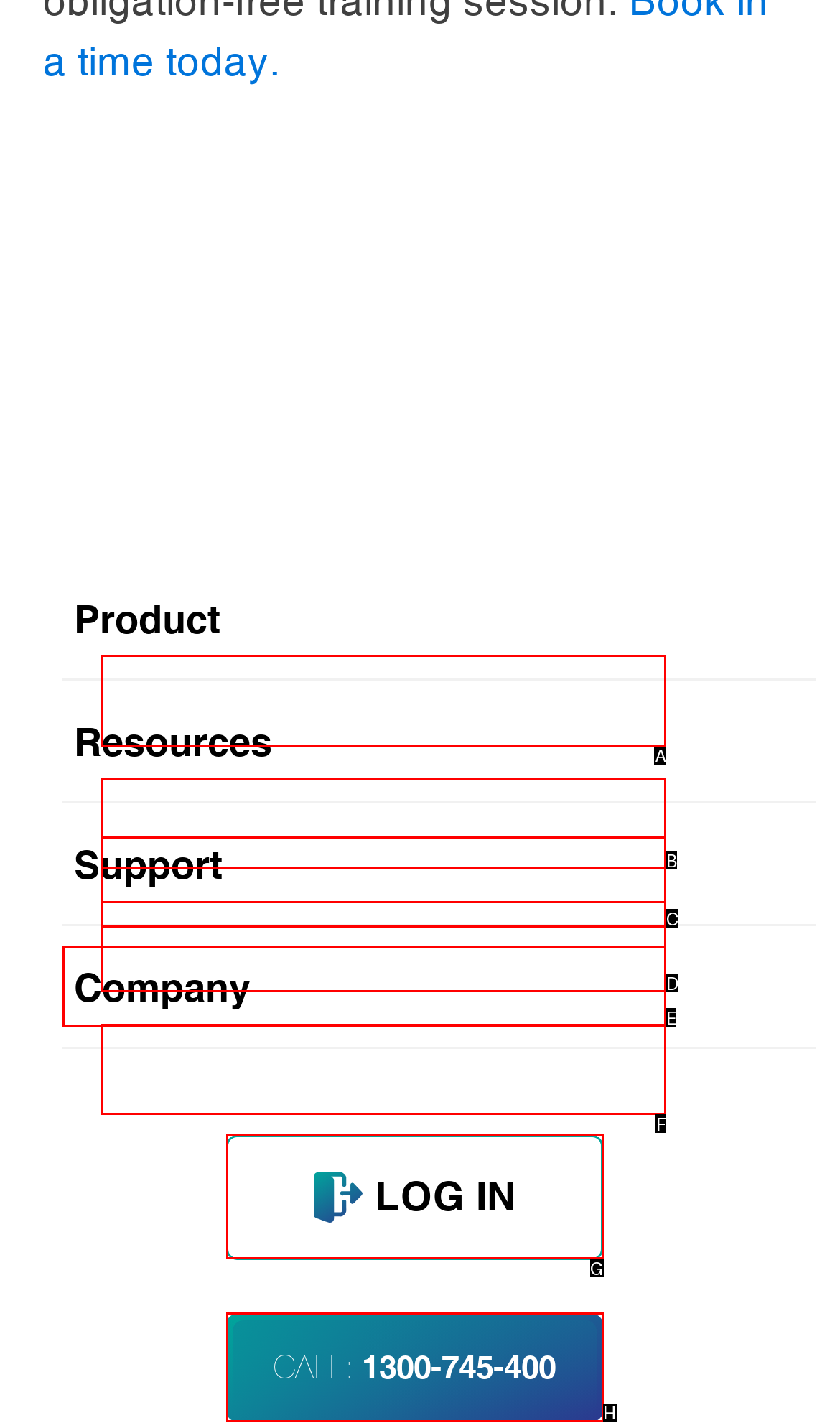Choose the UI element to click on to achieve this task: Read the 'Conclusion'. Reply with the letter representing the selected element.

None